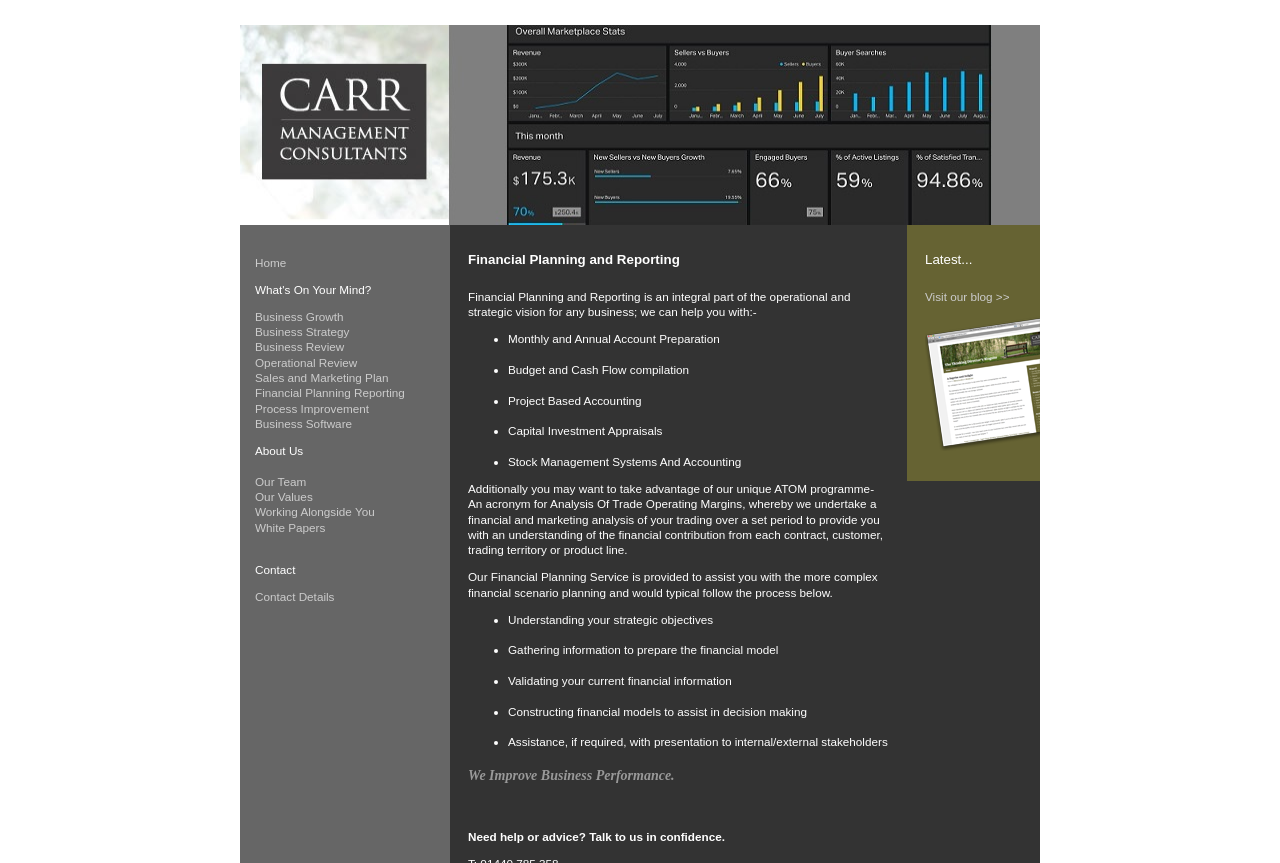Write an exhaustive caption that covers the webpage's main aspects.

This webpage is about Performance Management by Carr Management Consultants, a company based in Cambridge, Norwich, Colchester, Ipswich, and Bury St Edmunds. At the top, there is a logo image and a link to the company's homepage. Below the logo, there is a navigation menu with 11 links to different sections, including "Home", "Business Growth", "Business Strategy", and "Contact".

On the right side of the page, there is a section with a heading "Latest..." and a link to visit the company's blog, accompanied by an image. Below this section, there is a main content area with a heading "Financial Planning and Reporting". This section explains the importance of financial planning and reporting for businesses and describes the services offered by Carr Management Consultants.

The services are listed in bullet points, including monthly and annual account preparation, budget and cash flow compilation, project-based accounting, and capital investment appraisals. Additionally, the company offers a unique ATOM program, which provides a financial and marketing analysis of a business's trading over a set period.

The webpage also describes the company's financial planning service, which involves understanding a business's strategic objectives, gathering information to prepare a financial model, validating current financial information, constructing financial models to assist in decision making, and presenting the results to internal or external stakeholders.

At the bottom of the page, there is a heading "We Improve Business Performance" and a call-to-action to talk to the company in confidence for help or advice.